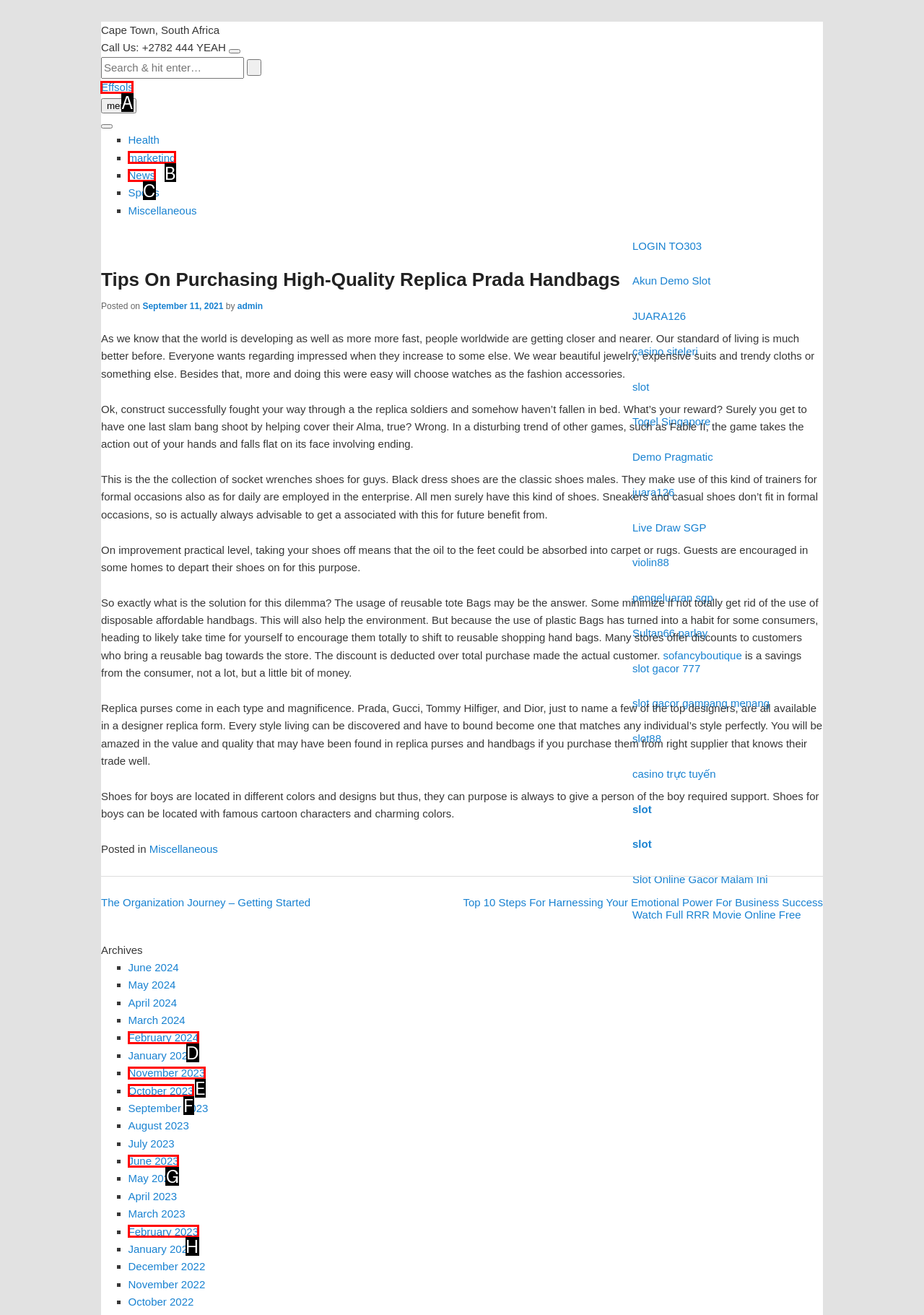Indicate which red-bounded element should be clicked to perform the task: Visit the Effsols website Answer with the letter of the correct option.

A